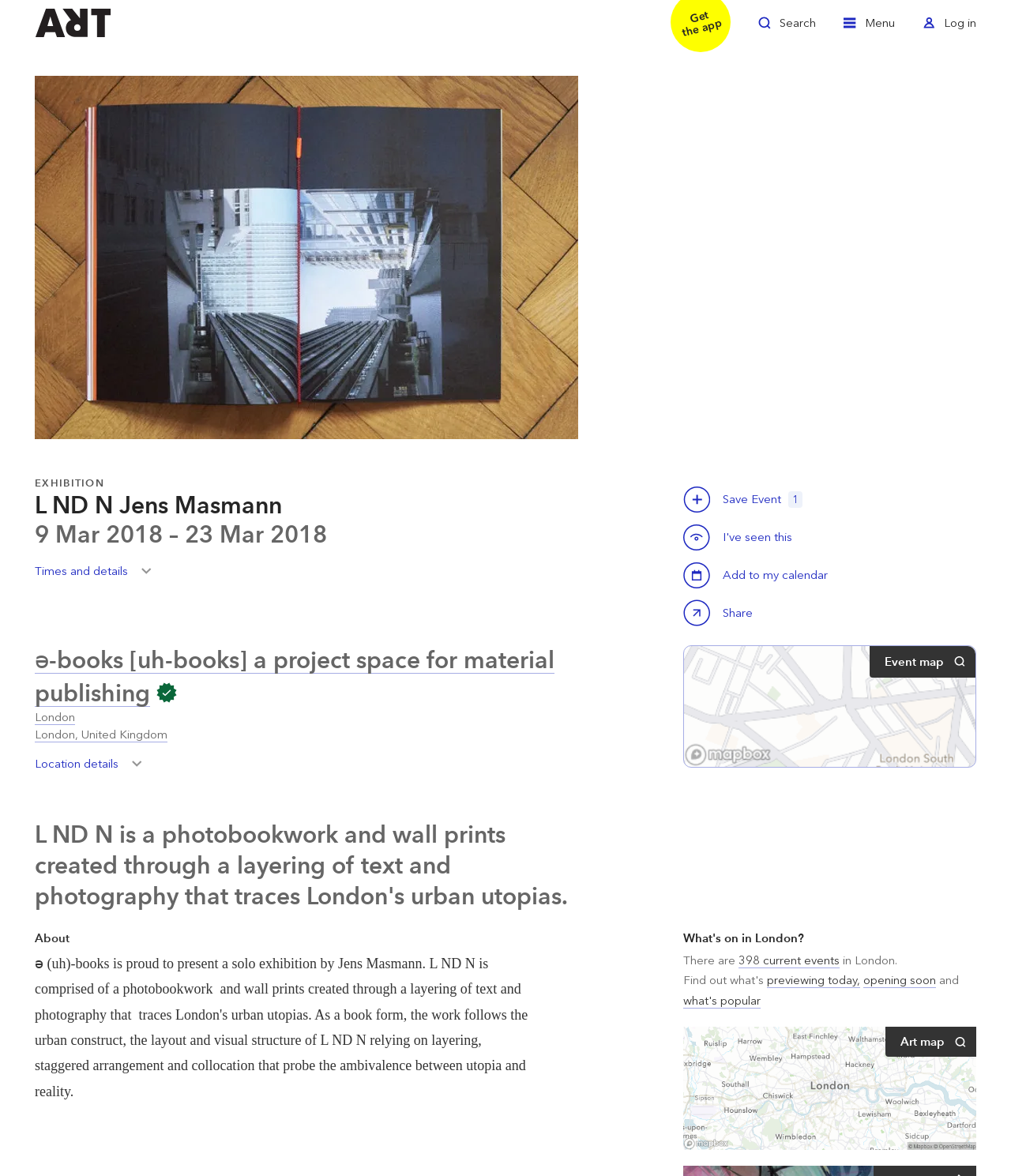Using the webpage screenshot and the element description Toggle Search, determine the bounding box coordinates. Specify the coordinates in the format (top-left x, top-left y, bottom-right x, bottom-right y) with values ranging from 0 to 1.

[0.75, 0.01, 0.807, 0.038]